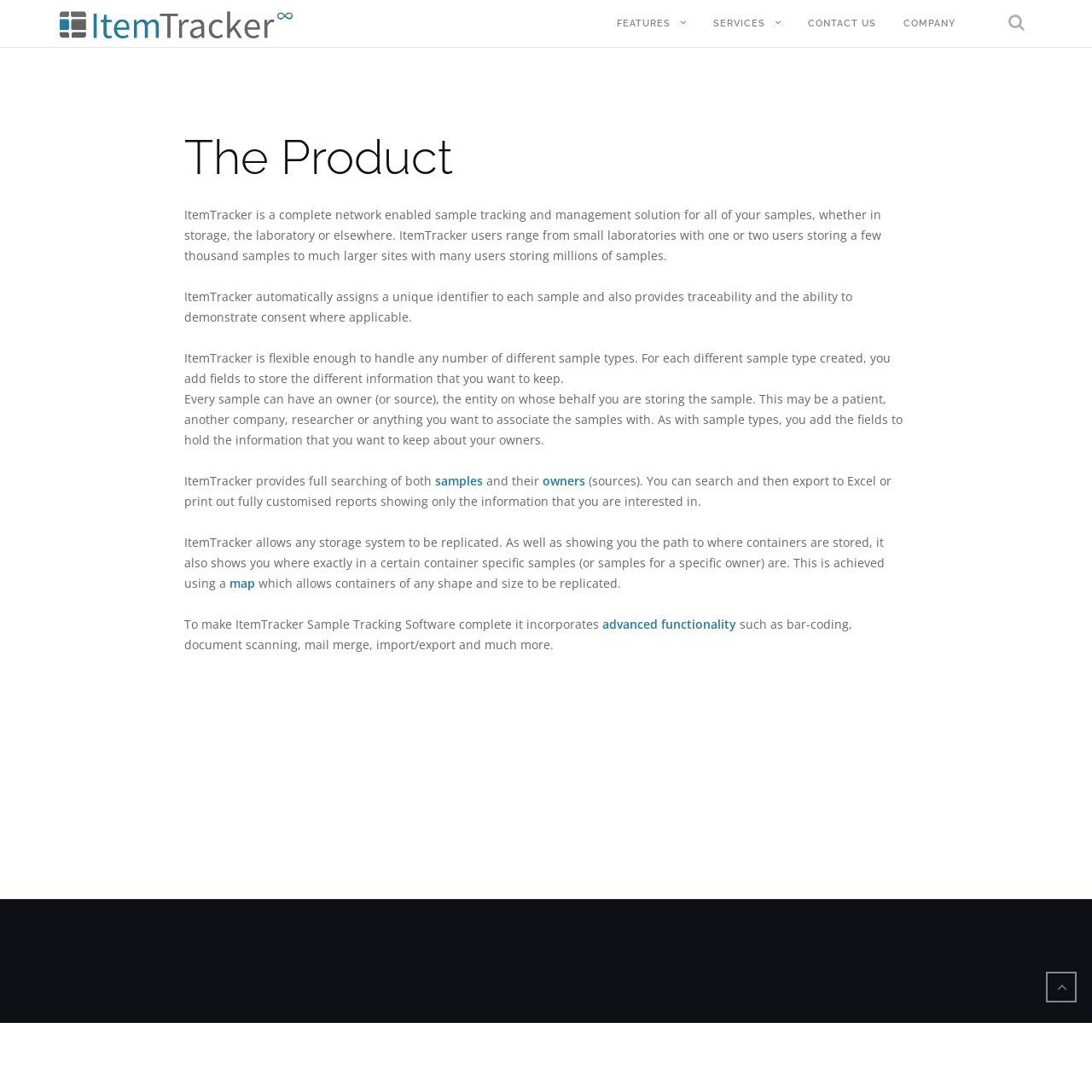Refer to the screenshot and give an in-depth answer to this question: What can be customized in ItemTracker reports?

According to the webpage, users can search and then export to Excel or print out fully customized reports showing only the information that they are interested in, indicating that the information shown in the reports can be customized.